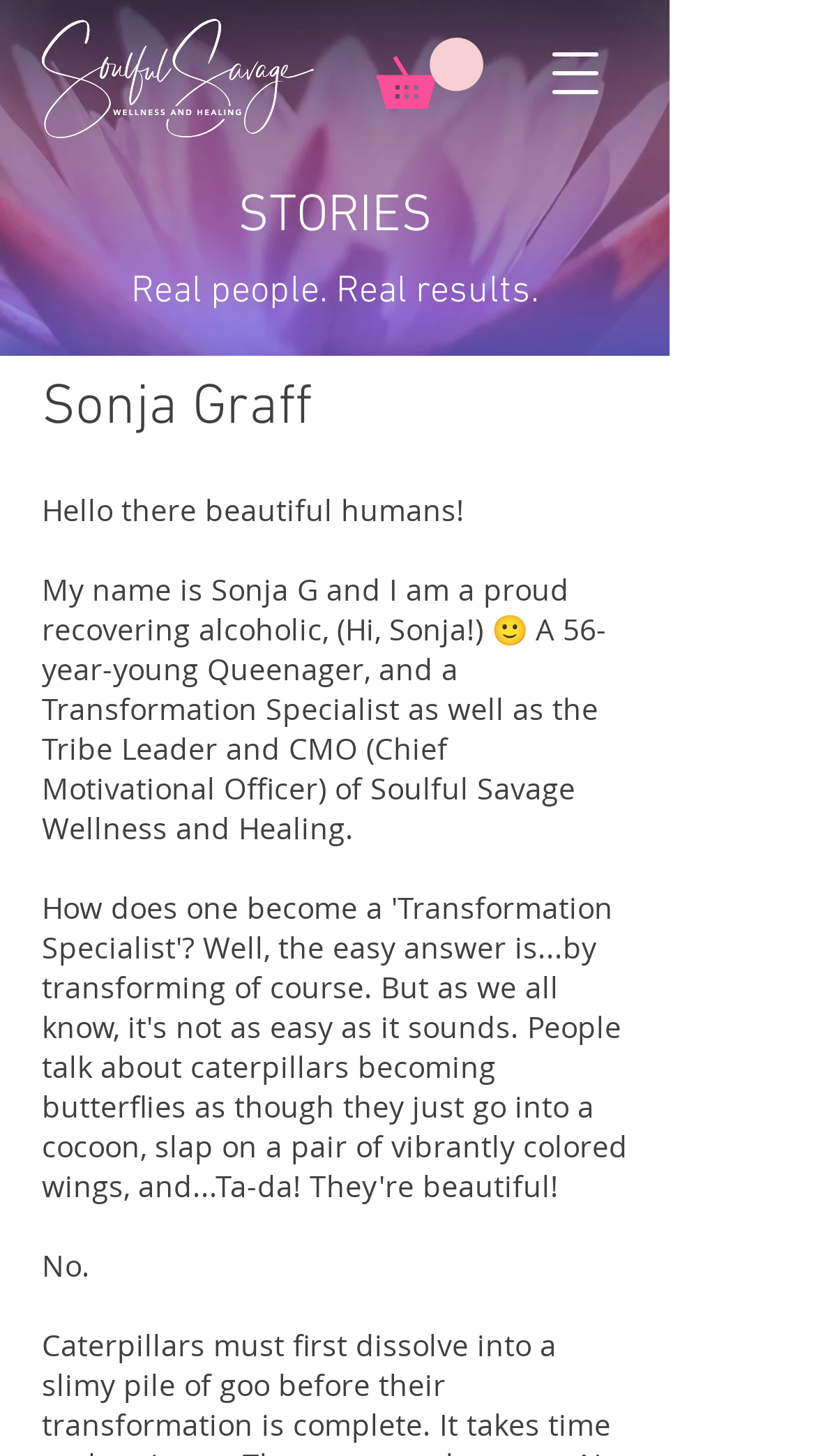Reply to the question below using a single word or brief phrase:
What is the age of Sonja G?

56